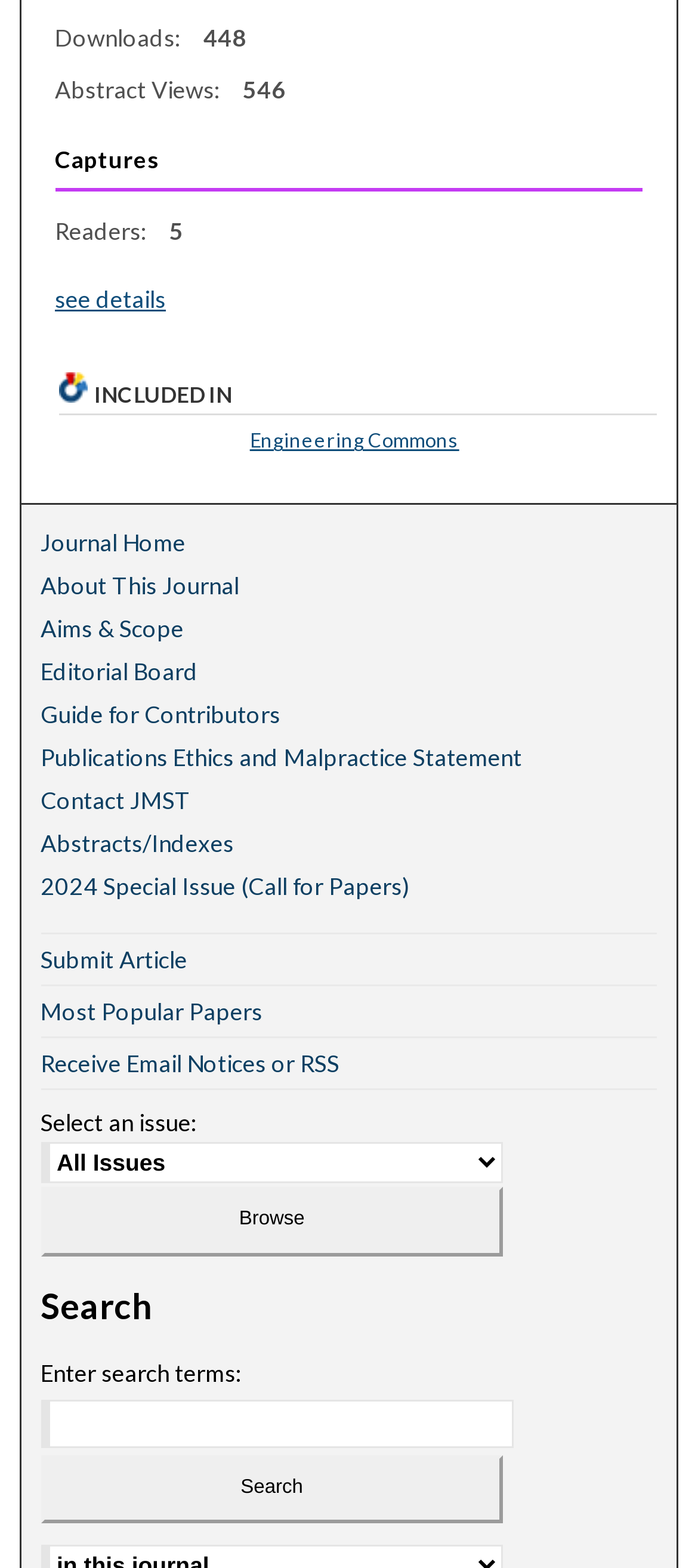Examine the screenshot and answer the question in as much detail as possible: What is the number of abstract views?

The answer can be found by looking at the static text element 'Abstract Views:' and its adjacent static text element '546'.